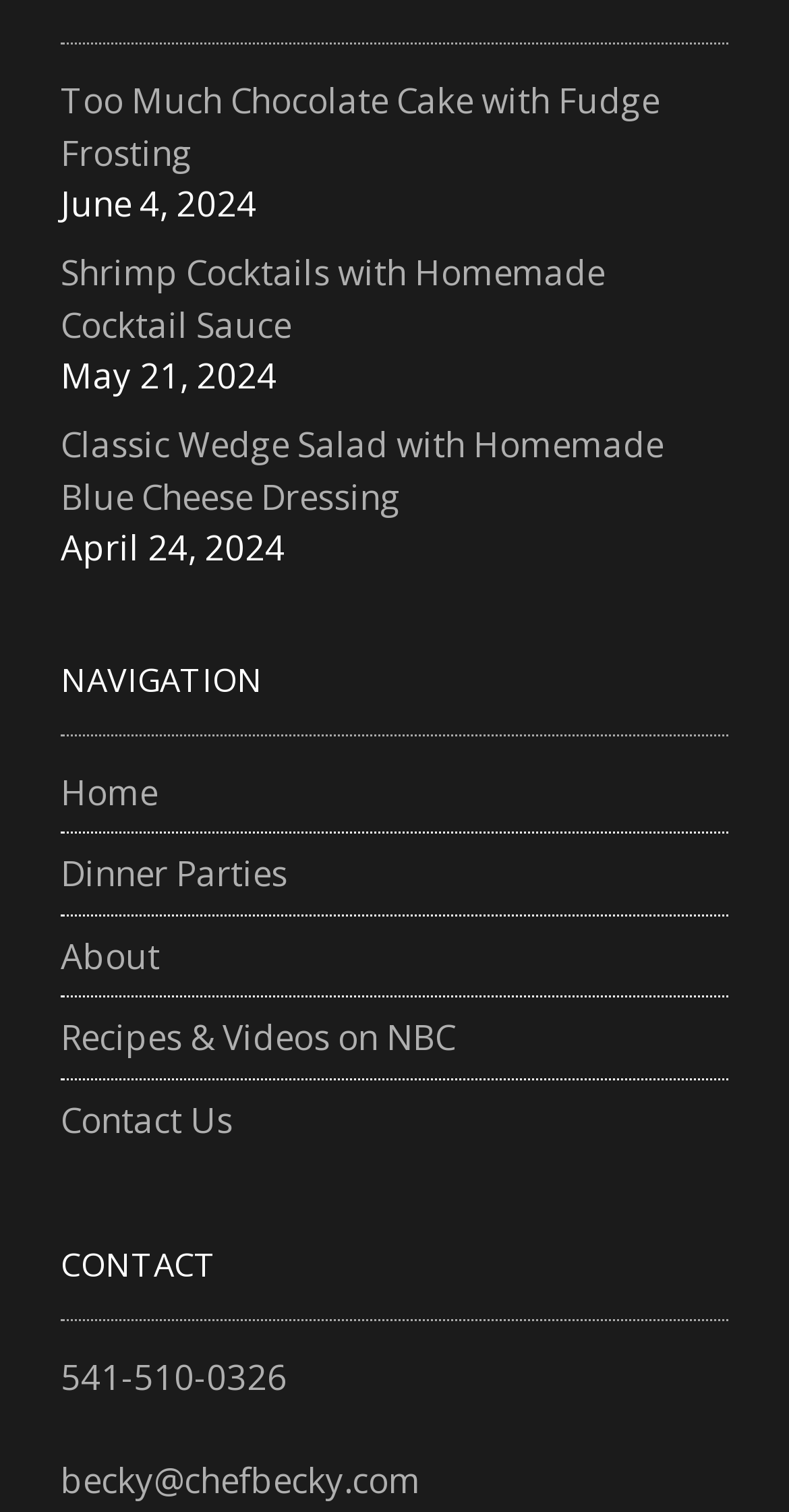Please identify the bounding box coordinates of where to click in order to follow the instruction: "call the phone number".

[0.077, 0.896, 0.364, 0.926]